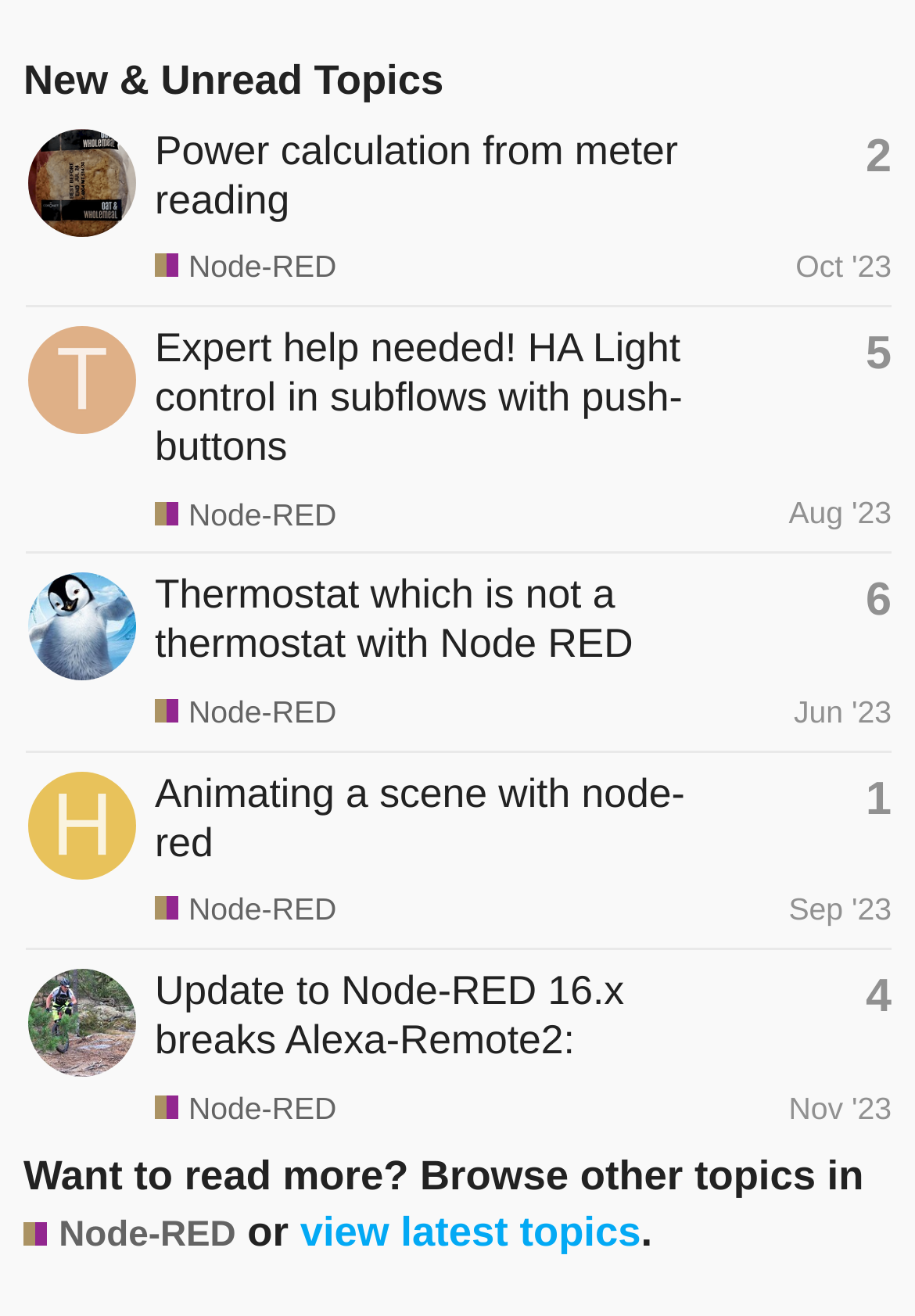Give a short answer using one word or phrase for the question:
What is the name of the integration platform mentioned in the webpage?

Node-RED